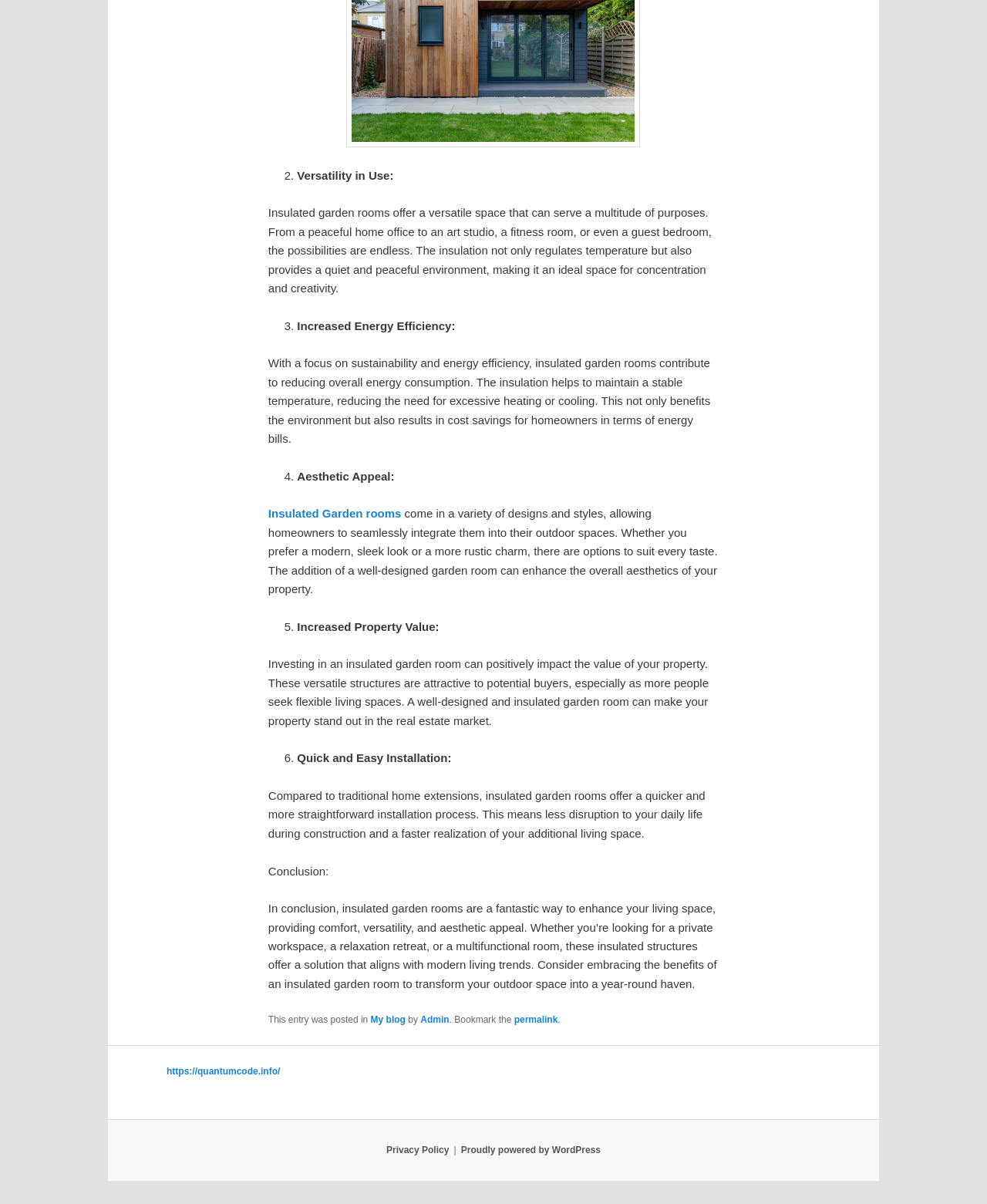What is the advantage of insulated garden rooms compared to traditional home extensions?
Can you provide a detailed and comprehensive answer to the question?

According to the webpage, insulated garden rooms offer a quicker and more straightforward installation process compared to traditional home extensions, resulting in less disruption to daily life during construction and a faster realization of additional living space.